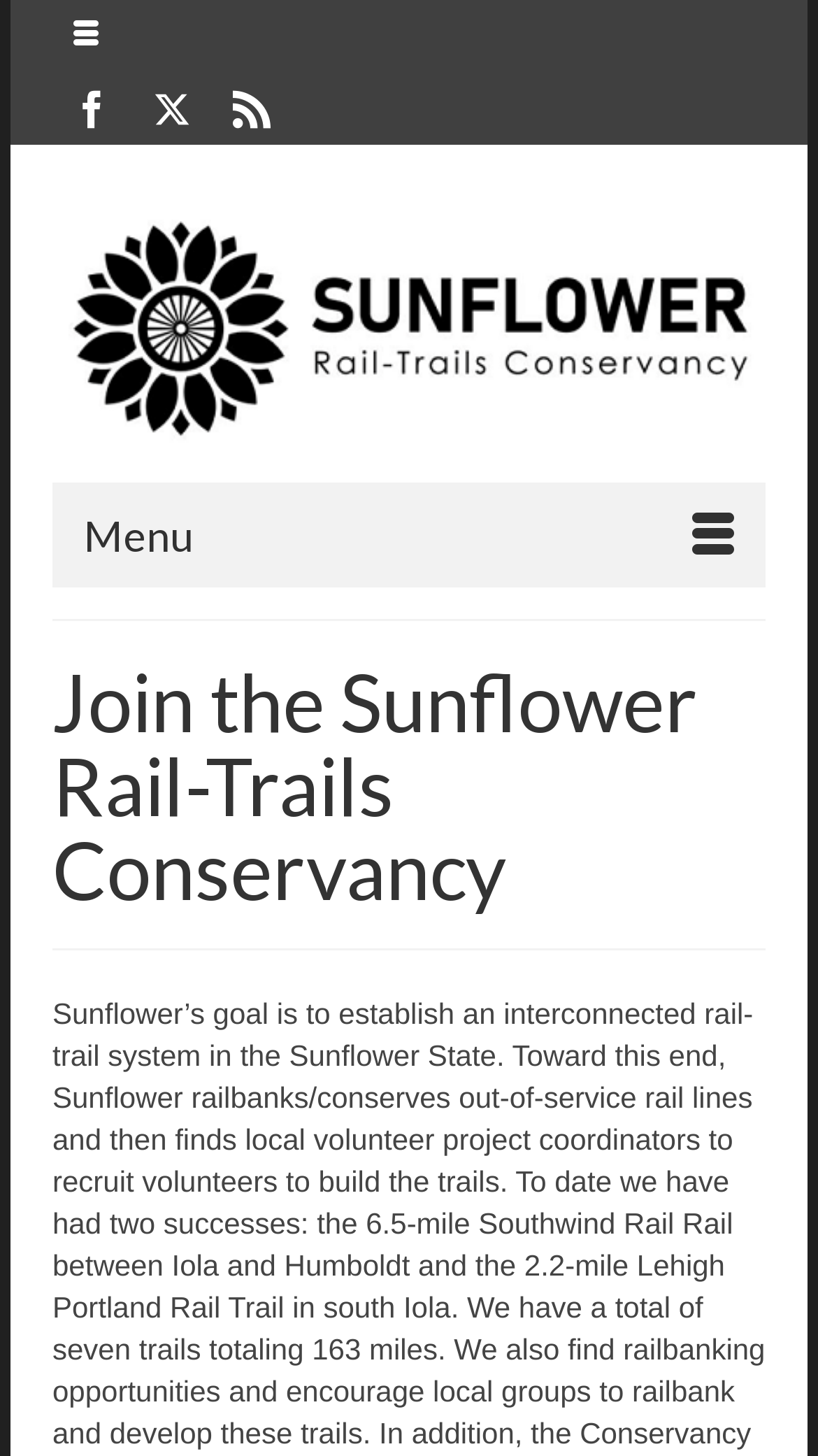Generate the main heading text from the webpage.

Join the Sunflower Rail-Trails Conservancy